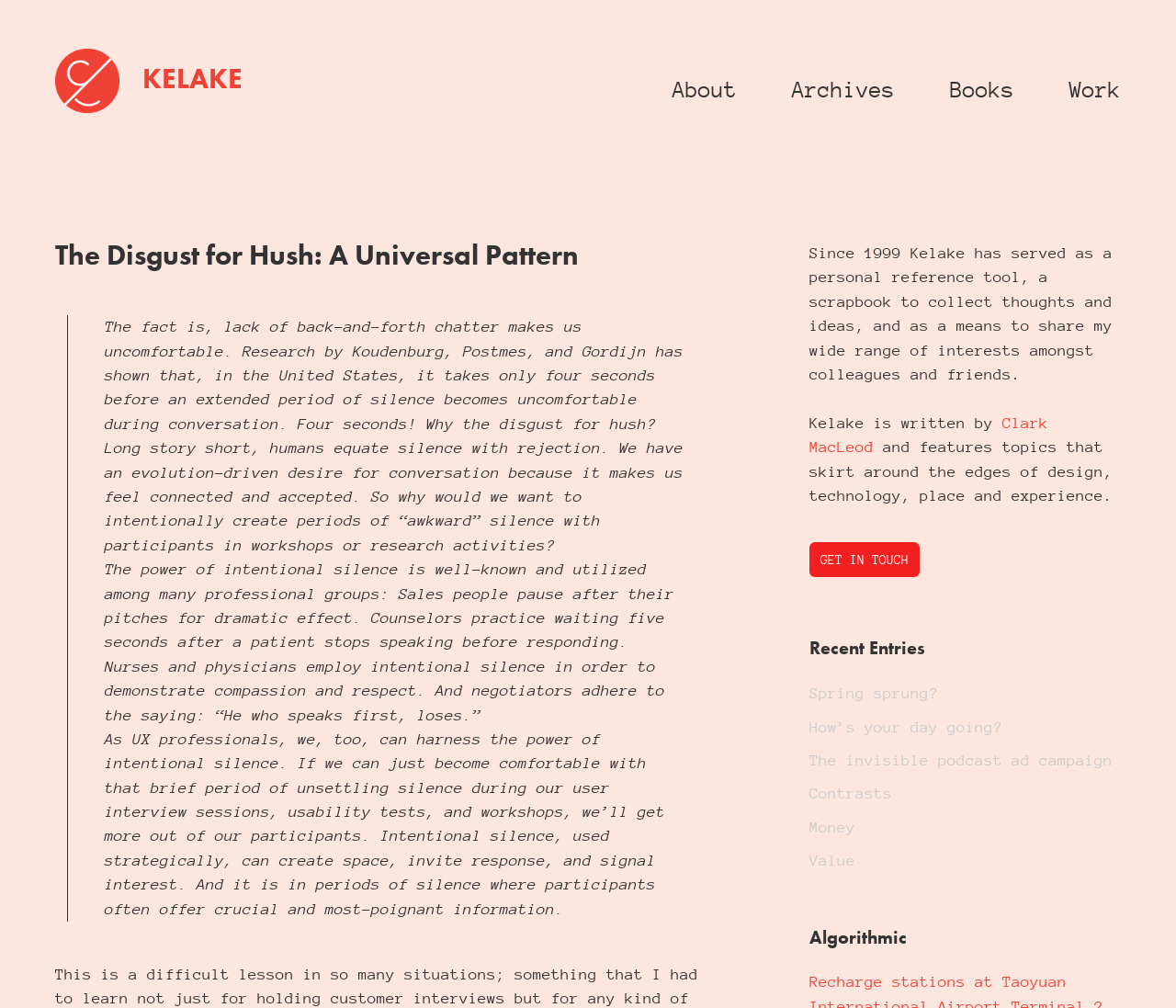What are the topics featured on the website?
Based on the image, please offer an in-depth response to the question.

The topics featured on the website can be found in the StaticText element which mentions that Kelake features topics that skirt around the edges of design, technology, place, and experience.